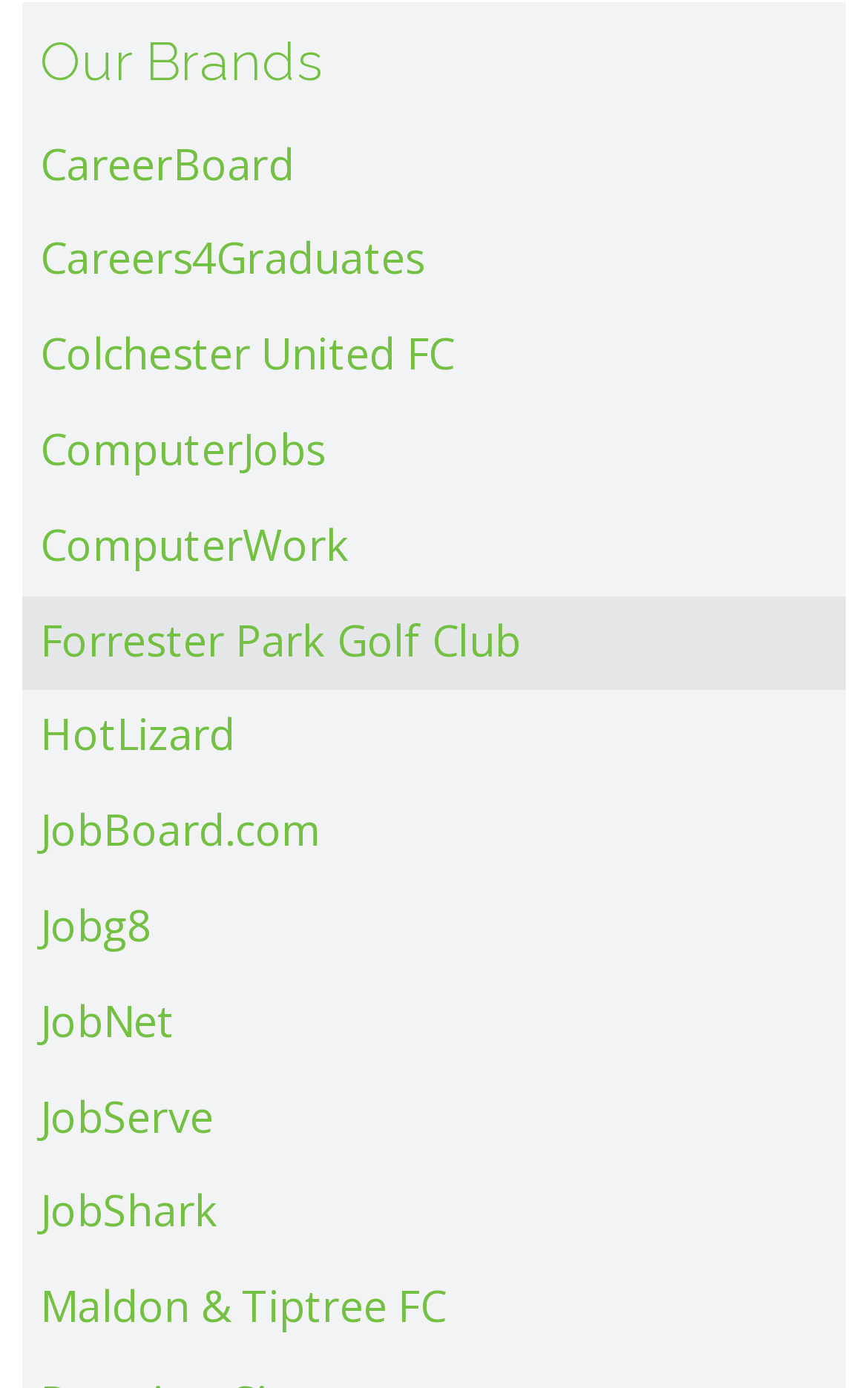Give a one-word or one-phrase response to the question: 
How many links are above 'JobServe'?

10